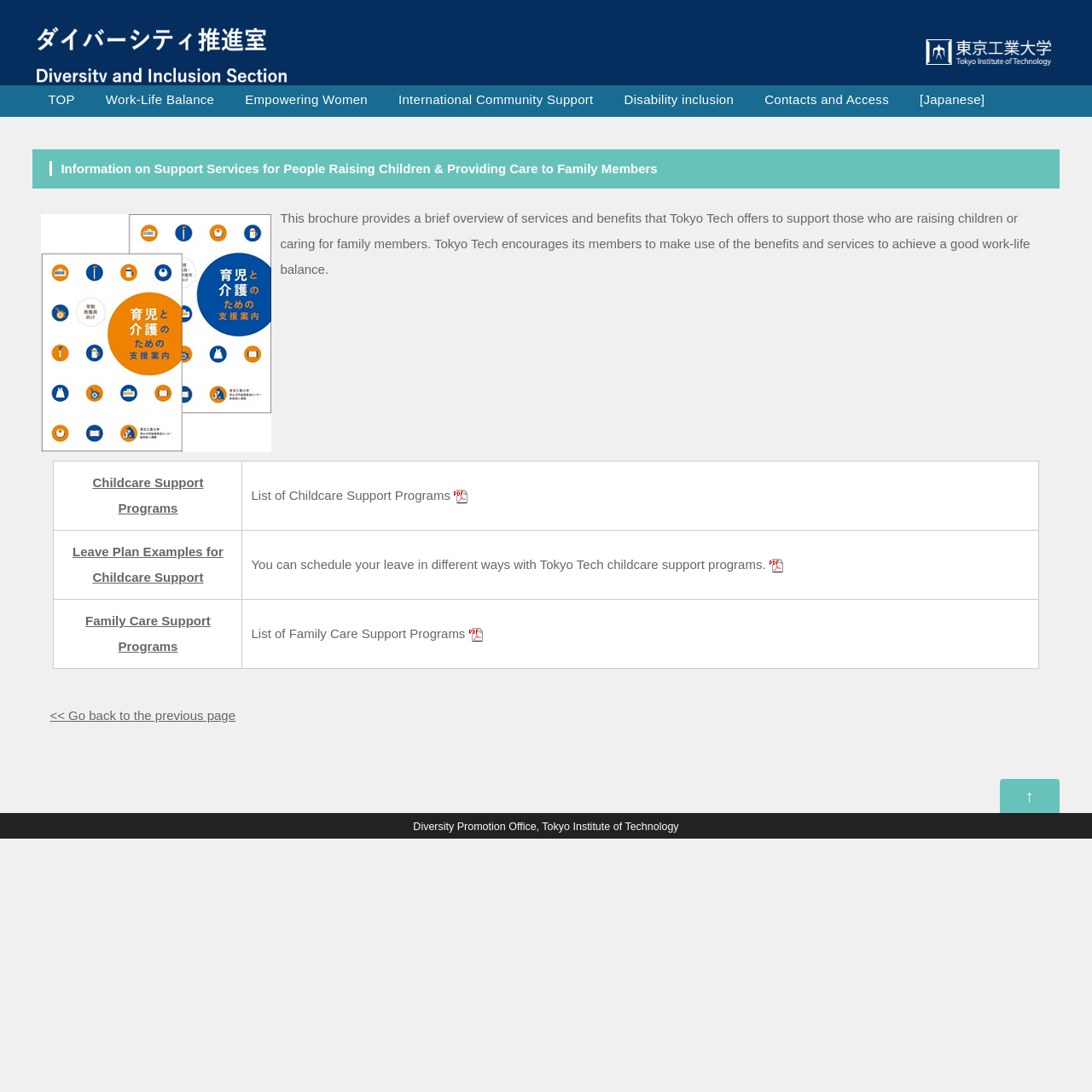Deliver a detailed narrative of the webpage's visual and textual elements.

The webpage is about information on support services for people raising children and providing care to family members, specifically from the Diversity Promotion Office of Tokyo Institute of Technology. 

At the top left corner, there is an image of '男女共同参画部門' (which translates to "Gender Equality Promotion Department"). Next to it, there are several links, including "TOP", "Work-Life Balance", "Empowering Women", "International Community Support", "Disability inclusion", "Contacts and Access", and a link to a Japanese version of the page. 

Below these links, there is an article section that takes up most of the page. The article has a heading that matches the title of the webpage. Below the heading, there is an image of '支援案内' (which translates to "Support Guide"). 

The main content of the article is a brief overview of the services and benefits that Tokyo Tech offers to support those who are raising children or caring for family members. The text encourages readers to make use of the benefits and services to achieve a good work-life balance.

Below the text, there is a table that lists three types of support programs: Childcare Support Programs, Leave Plan Examples for Childcare Support, and Family Care Support Programs. Each program has a link to more information. 

At the bottom of the page, there are two links: one to go back to the previous page and another to go up to the top of the page. The webpage ends with a footer section that displays the name "Diversity Promotion Office, Tokyo Institute of Technology".